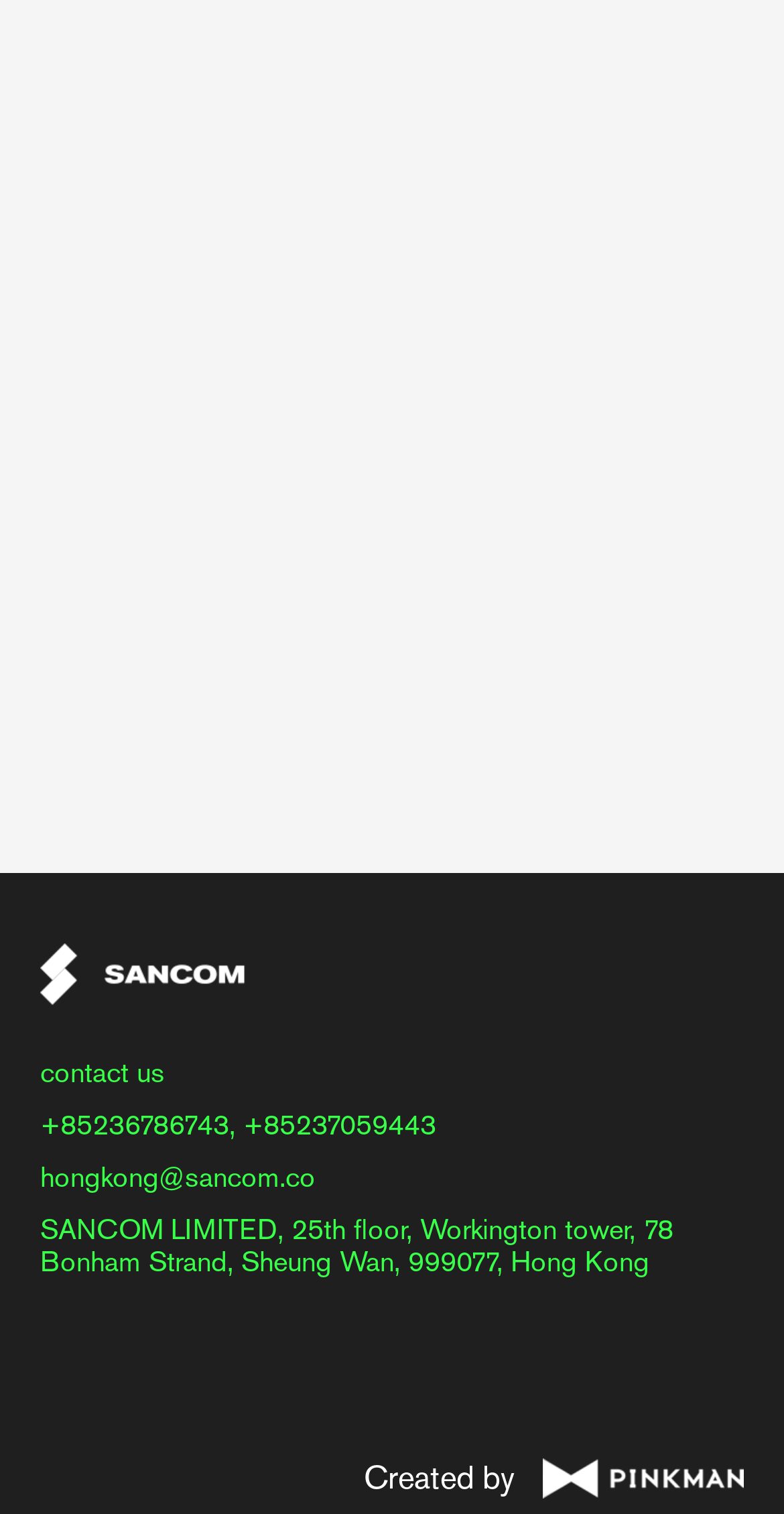How many contact methods are provided?
Please give a detailed answer to the question using the information shown in the image.

The webpage provides three contact methods: phone number, email address, and physical address. These can be found in the layout table section of the webpage.